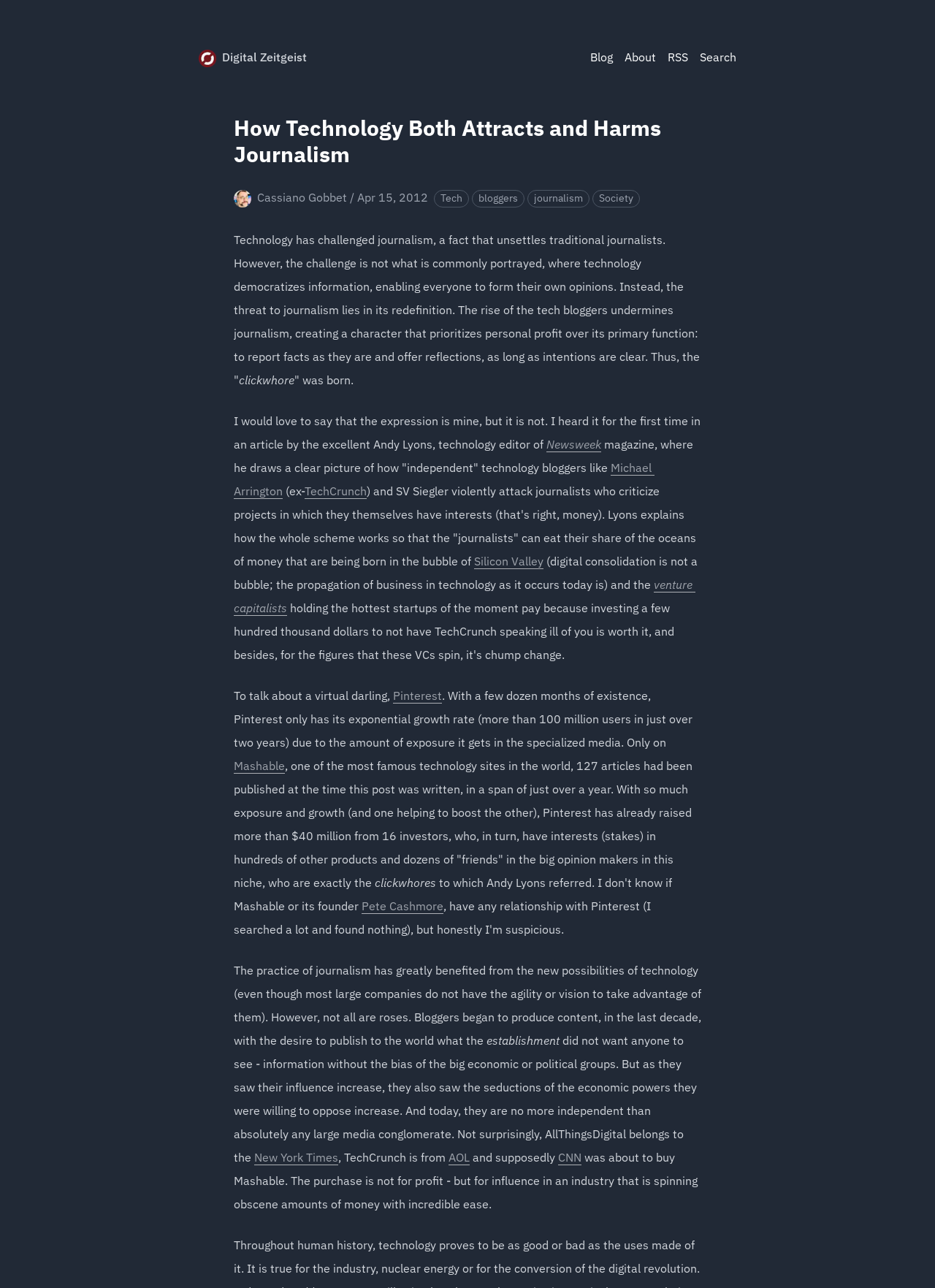Who is the author of the article?
Look at the screenshot and provide an in-depth answer.

The author of the article is Cassiano Gobbet, which can be found by looking at the link 'Cassiano Gobbet Cassiano Gobbet' below the heading 'How Technology Both Attracts and Harms Journalism'.